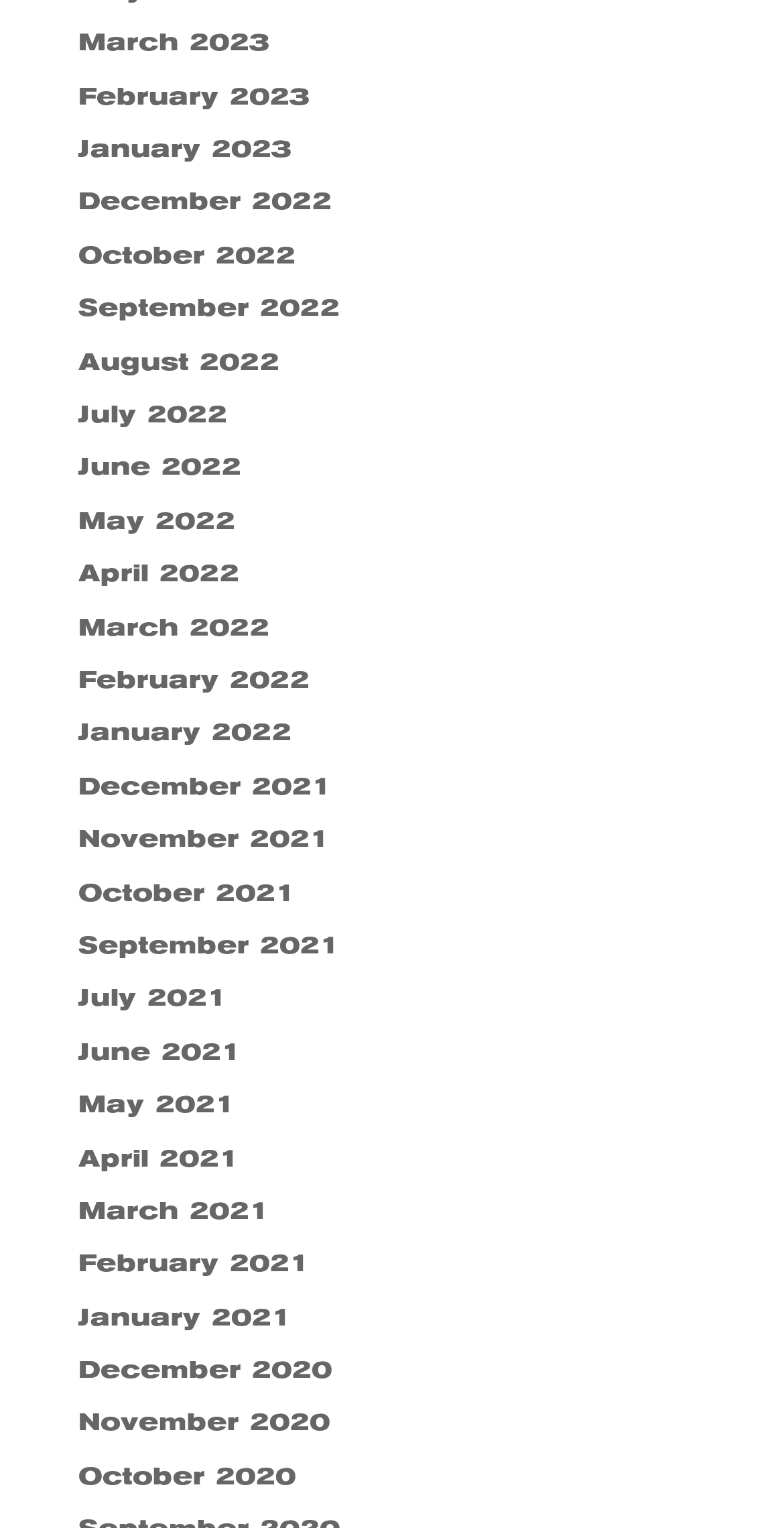How many months are listed in 2022?
Please provide a single word or phrase as the answer based on the screenshot.

12